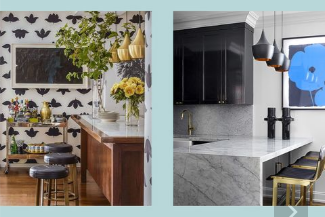Using the information in the image, give a detailed answer to the following question: What type of countertop is used in the minimalist kitchen?

The caption describes the minimalist kitchen on the right as having a marble countertop that reflects a contemporary charm, indicating that the type of countertop used is marble.